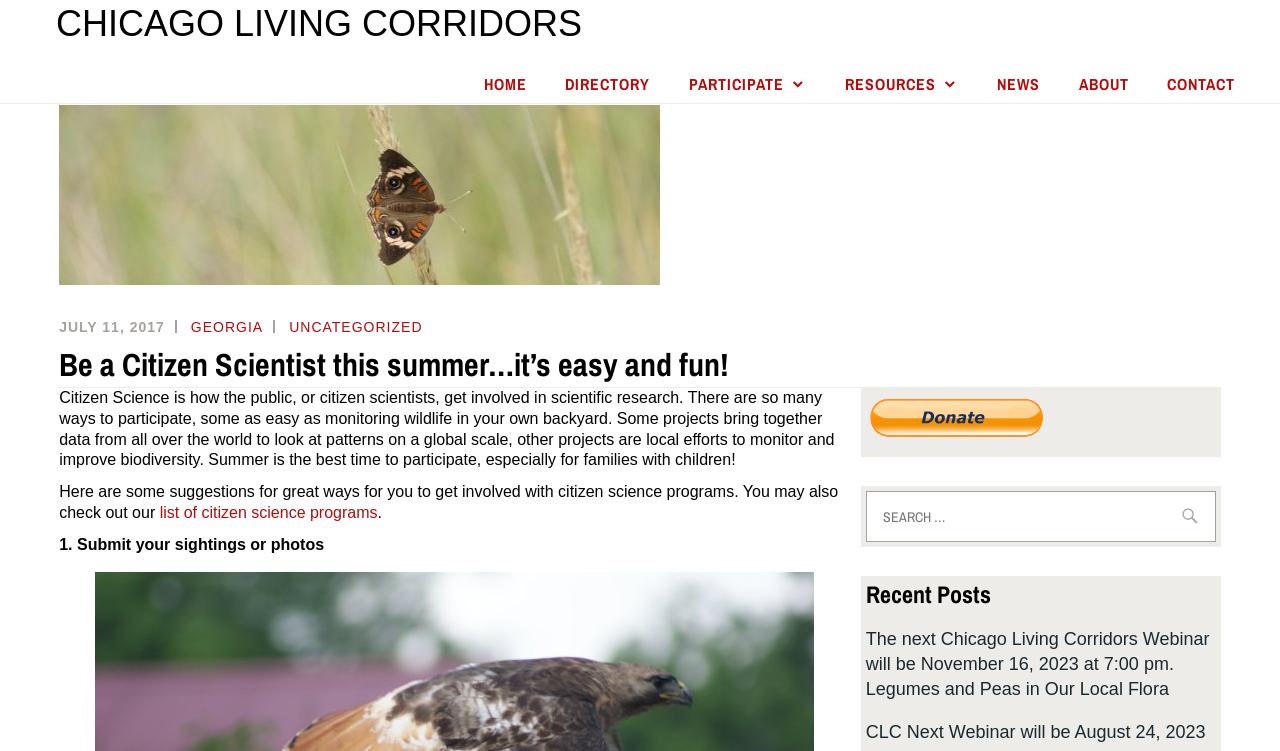What is the suggested way to get involved in Citizen Science?
Refer to the image and offer an in-depth and detailed answer to the question.

According to the static text 'Citizen Science is how the public, or citizen scientists, get involved in scientific research. There are so many ways to participate, some as easy as monitoring wildlife in your own backyard.', one of the suggested ways to get involved in Citizen Science is by monitoring wildlife.